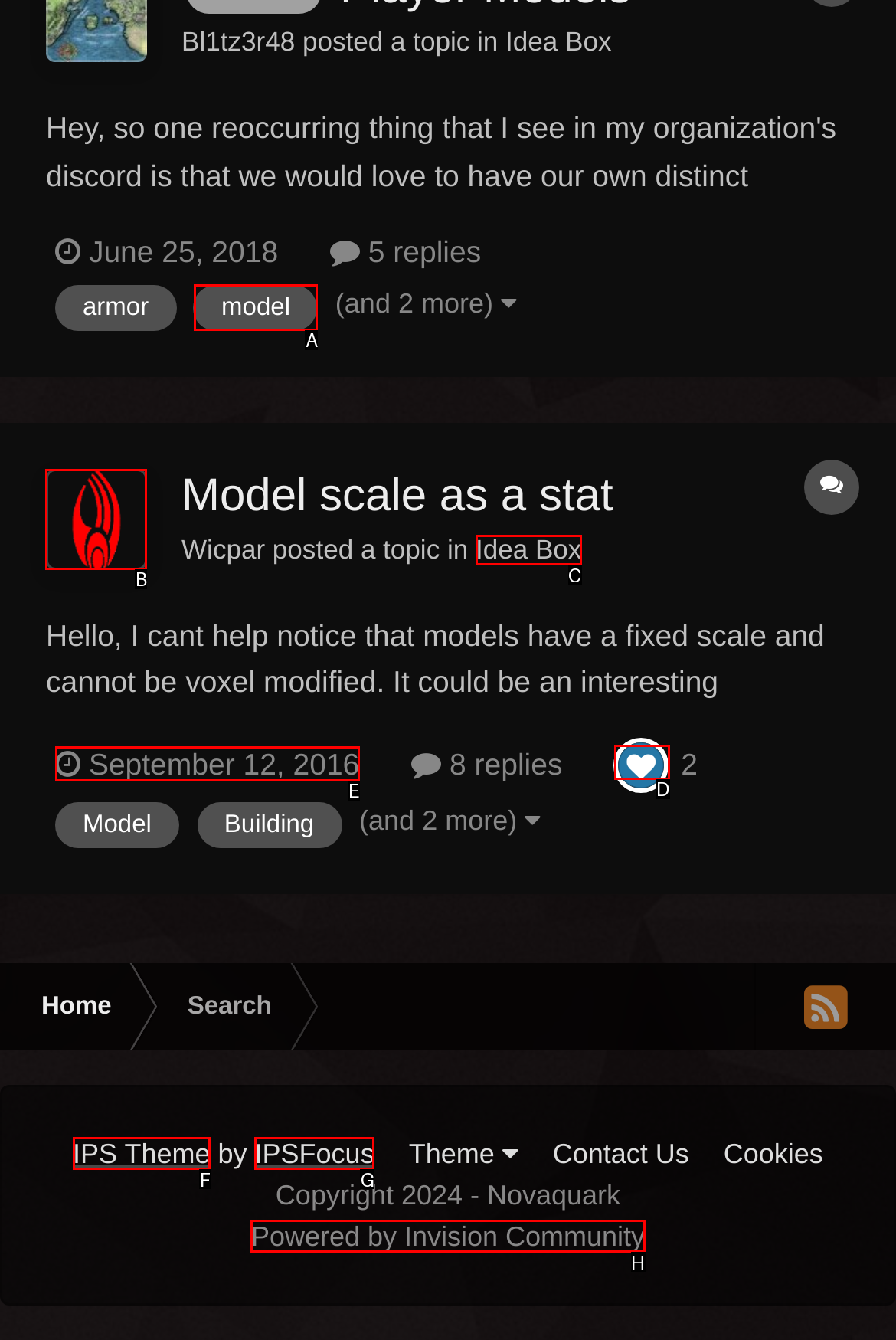Determine which HTML element I should select to execute the task: View profile of 'Wicpar'
Reply with the corresponding option's letter from the given choices directly.

B